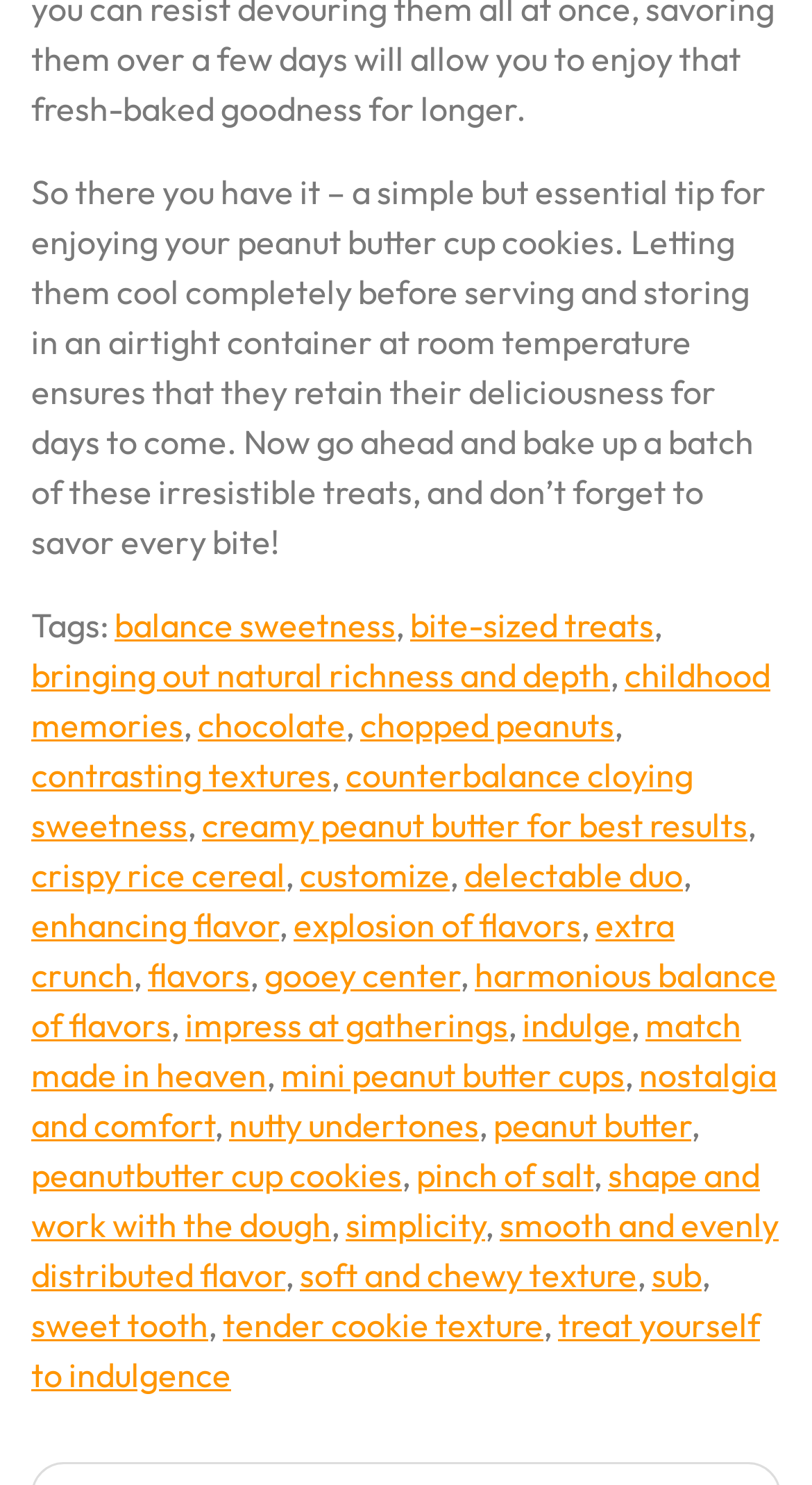Please identify the bounding box coordinates of the region to click in order to complete the task: "Learn about 'contrasting textures'". The coordinates must be four float numbers between 0 and 1, specified as [left, top, right, bottom].

[0.038, 0.507, 0.408, 0.535]